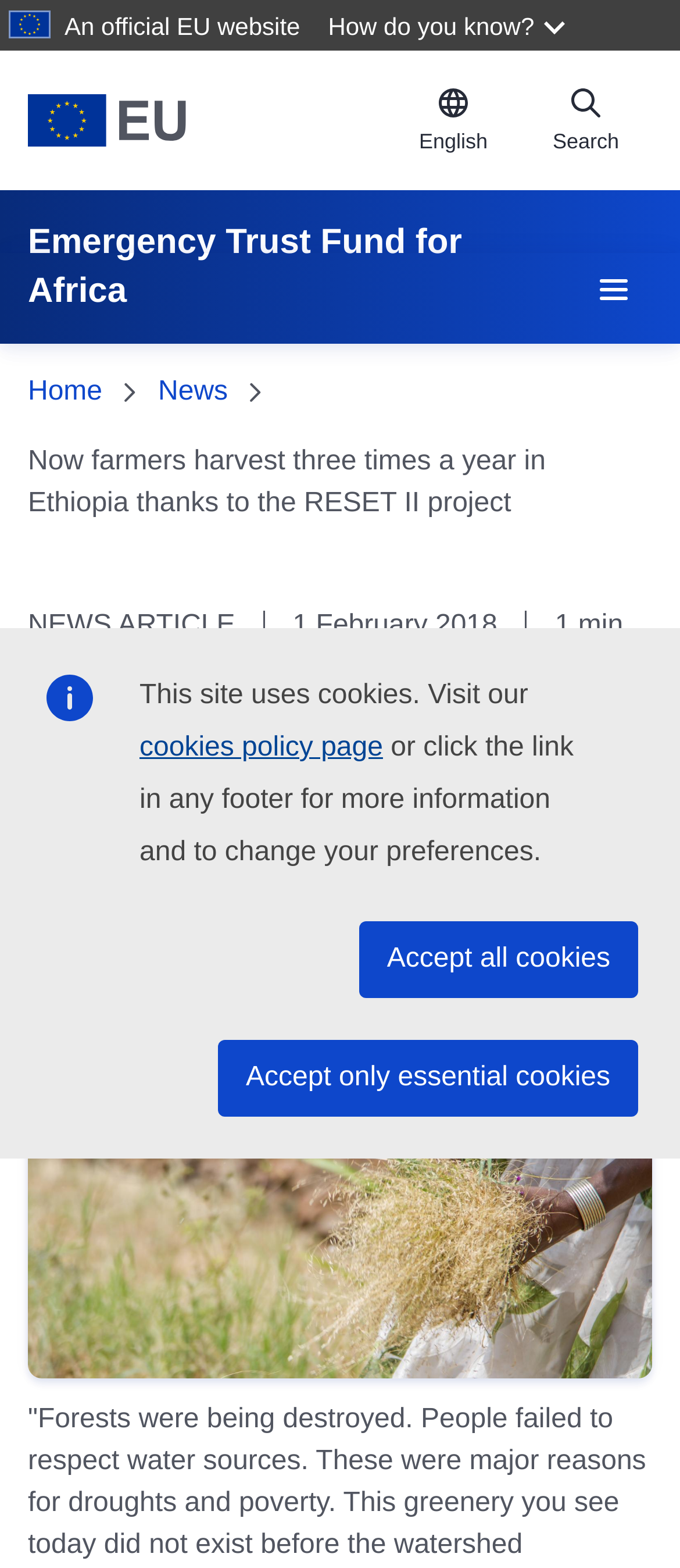Identify the bounding box coordinates for the element you need to click to achieve the following task: "Change language". The coordinates must be four float values ranging from 0 to 1, formatted as [left, top, right, bottom].

[0.569, 0.041, 0.764, 0.112]